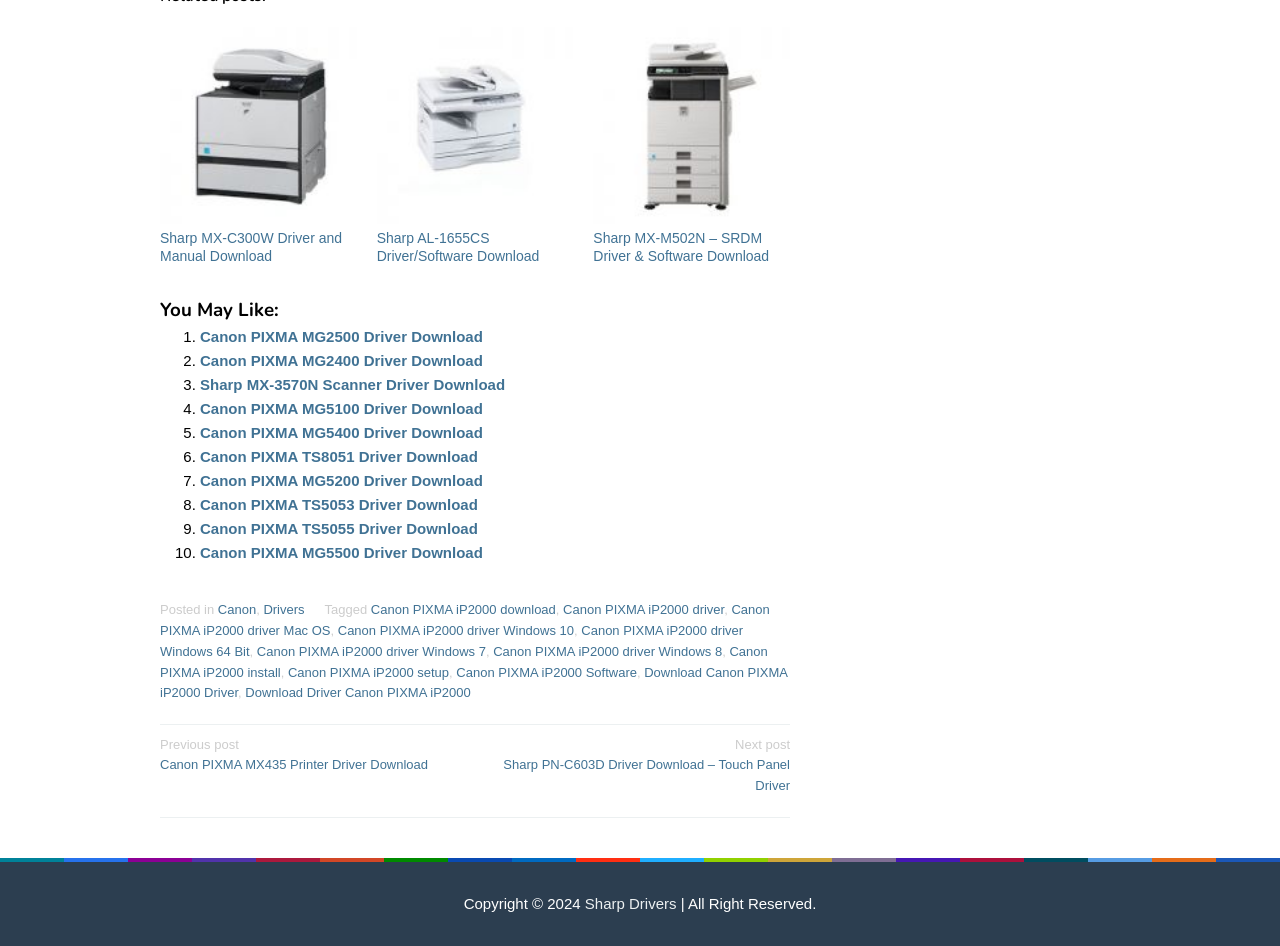Please give a succinct answer to the question in one word or phrase:
What is the category of the posted article?

Drivers